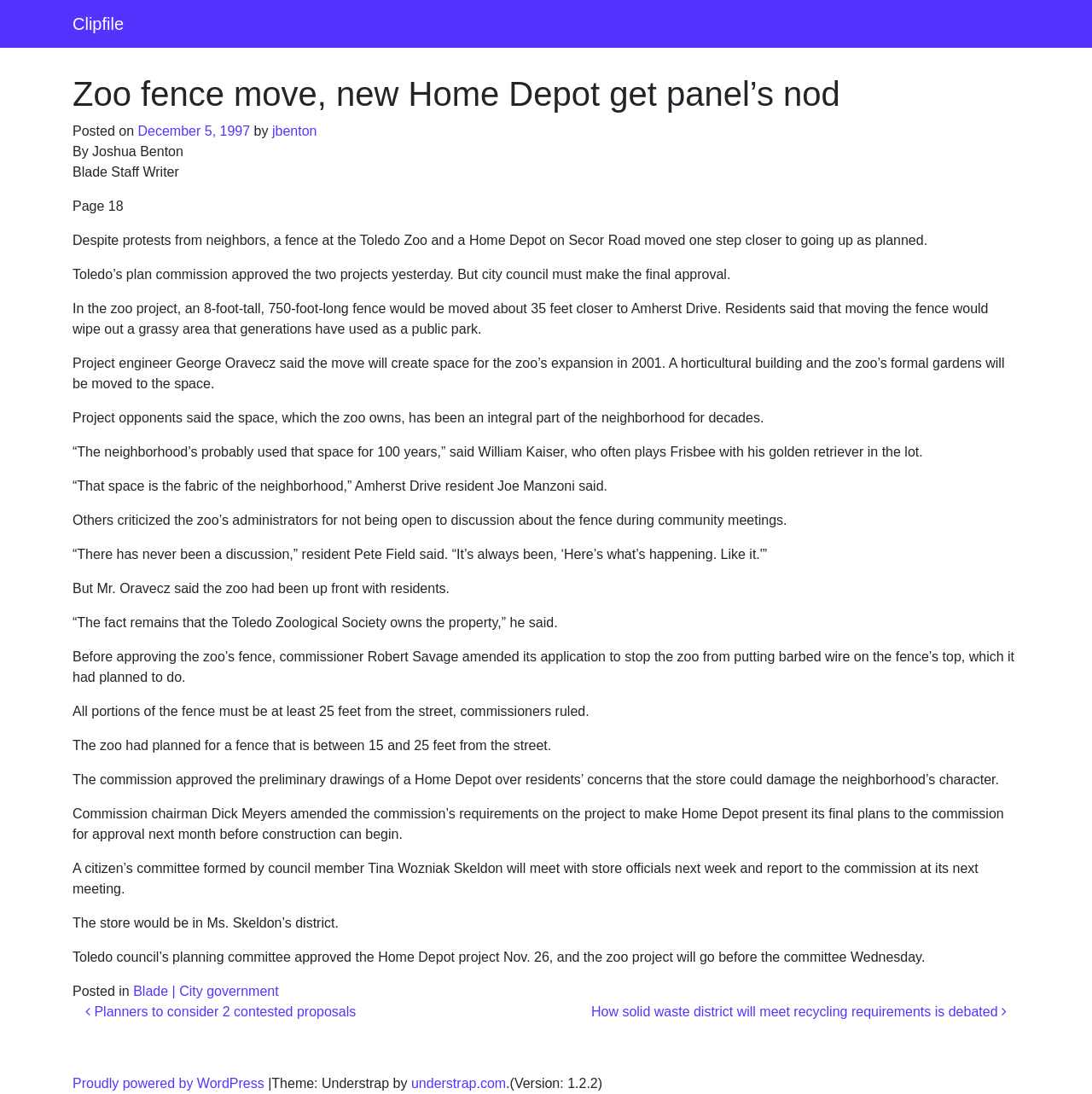What is the name of the council member who formed a citizen’s committee?
Please answer the question as detailed as possible based on the image.

I found the answer by reading the article and identifying the council member mentioned in the text. The council member is mentioned in the sentence 'A citizen’s committee formed by council member Tina Wozniak Skeldon will meet with store officials next week and report to the commission at its next meeting.'